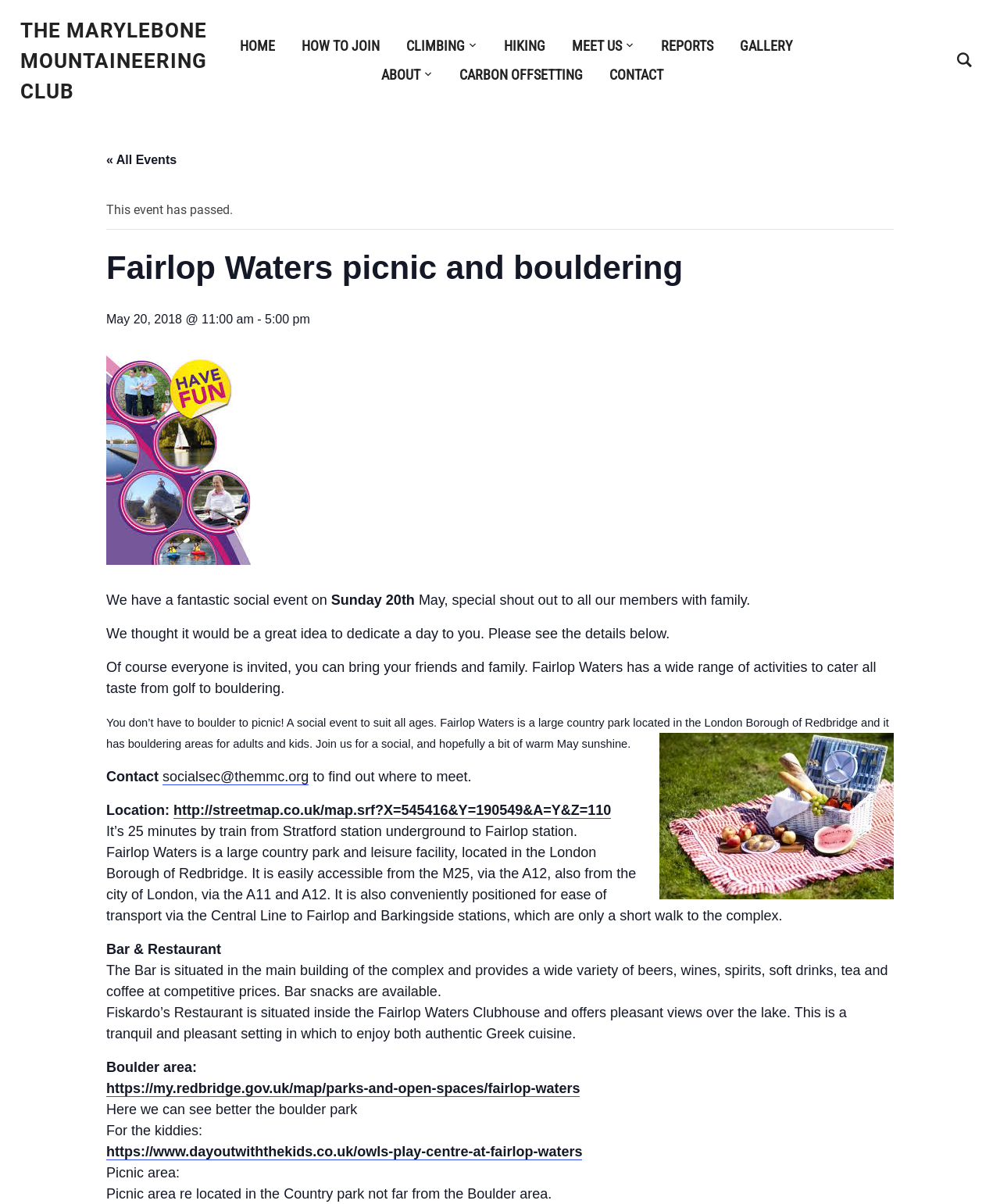Please provide a short answer using a single word or phrase for the question:
What is the name of the mountaineering club?

The Marylebone Mountaineering Club